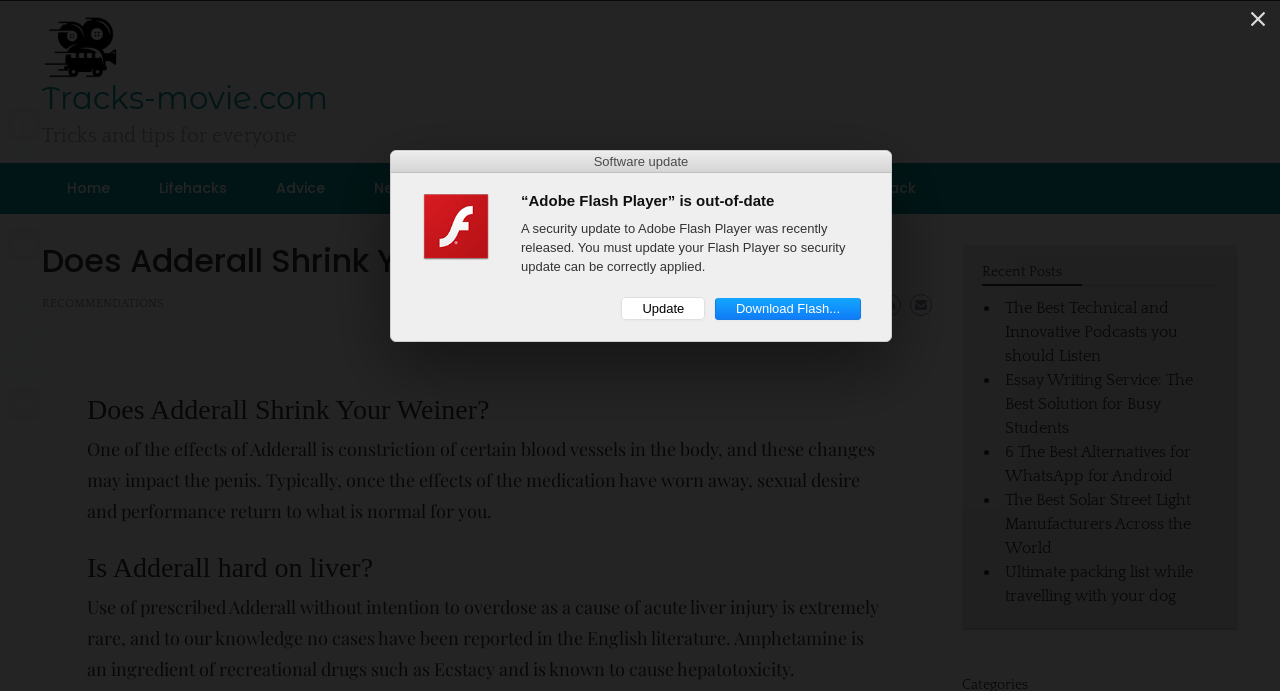Locate the bounding box coordinates of the region to be clicked to comply with the following instruction: "Read the article 'Does Adderall Shrink Your Weiner?'". The coordinates must be four float numbers between 0 and 1, in the form [left, top, right, bottom].

[0.033, 0.355, 0.728, 0.401]